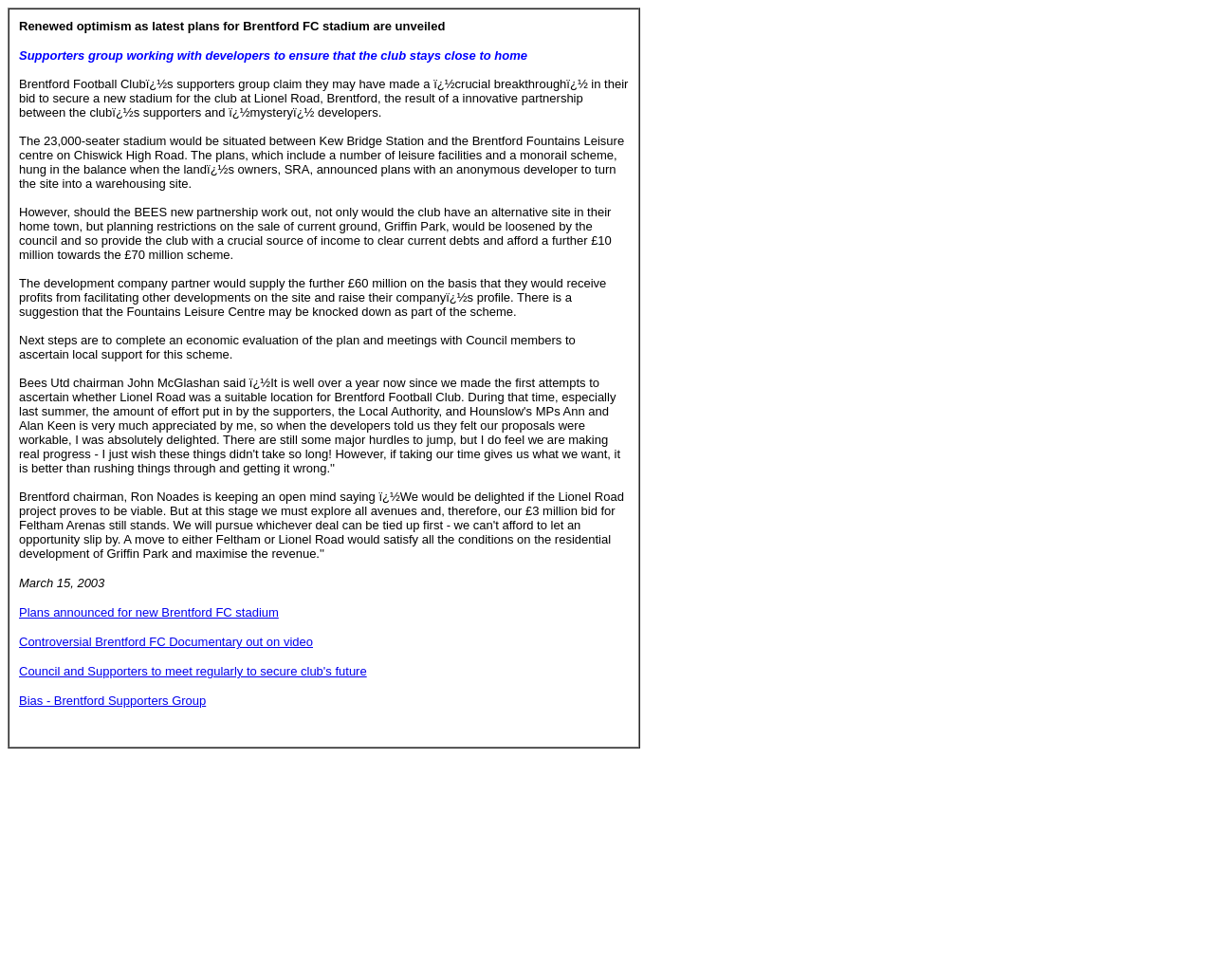How much would the development company partner supply towards the £70 million scheme?
Based on the screenshot, provide your answer in one word or phrase.

£60 million